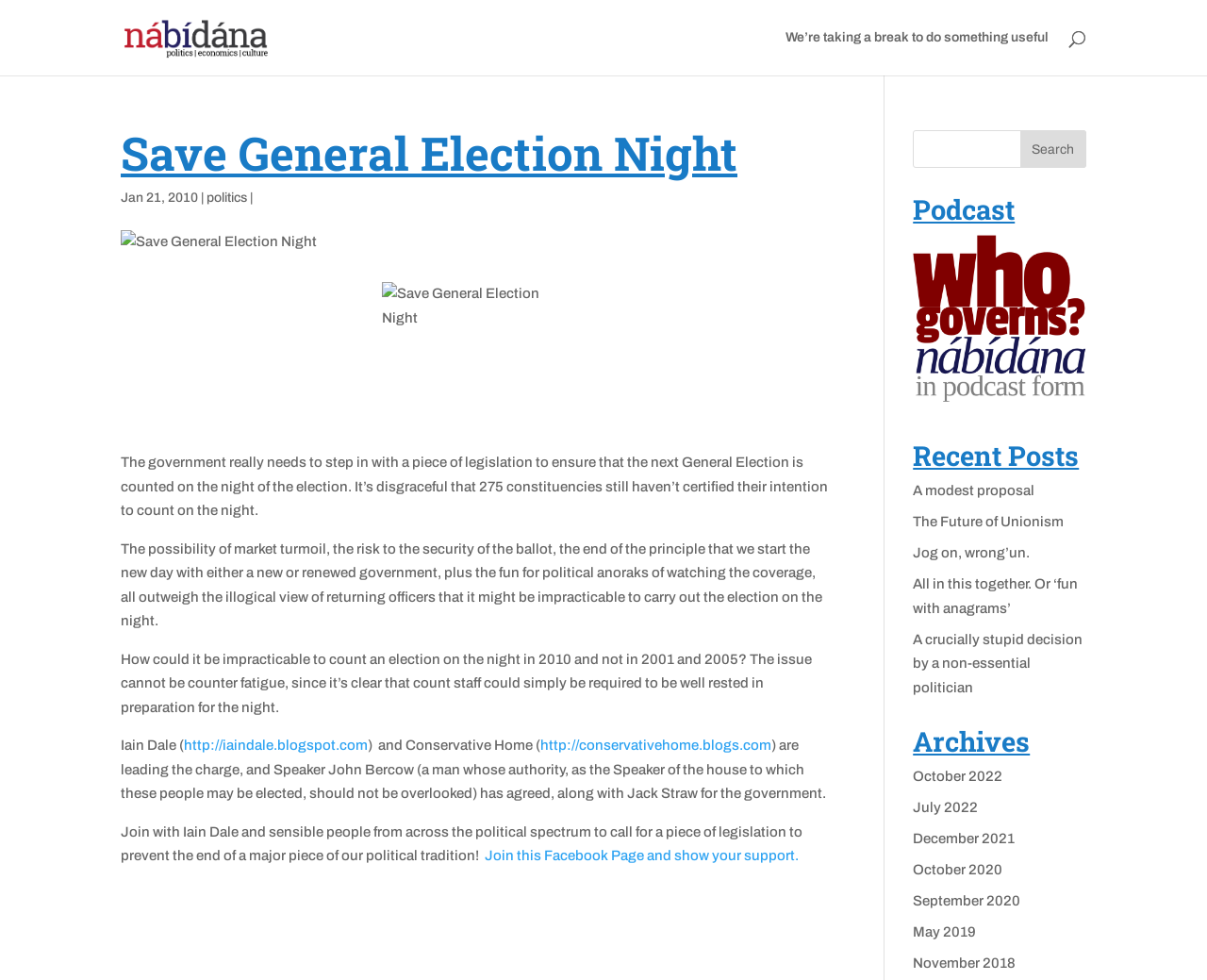Respond concisely with one word or phrase to the following query:
How many links are there in the 'Archives' section?

6